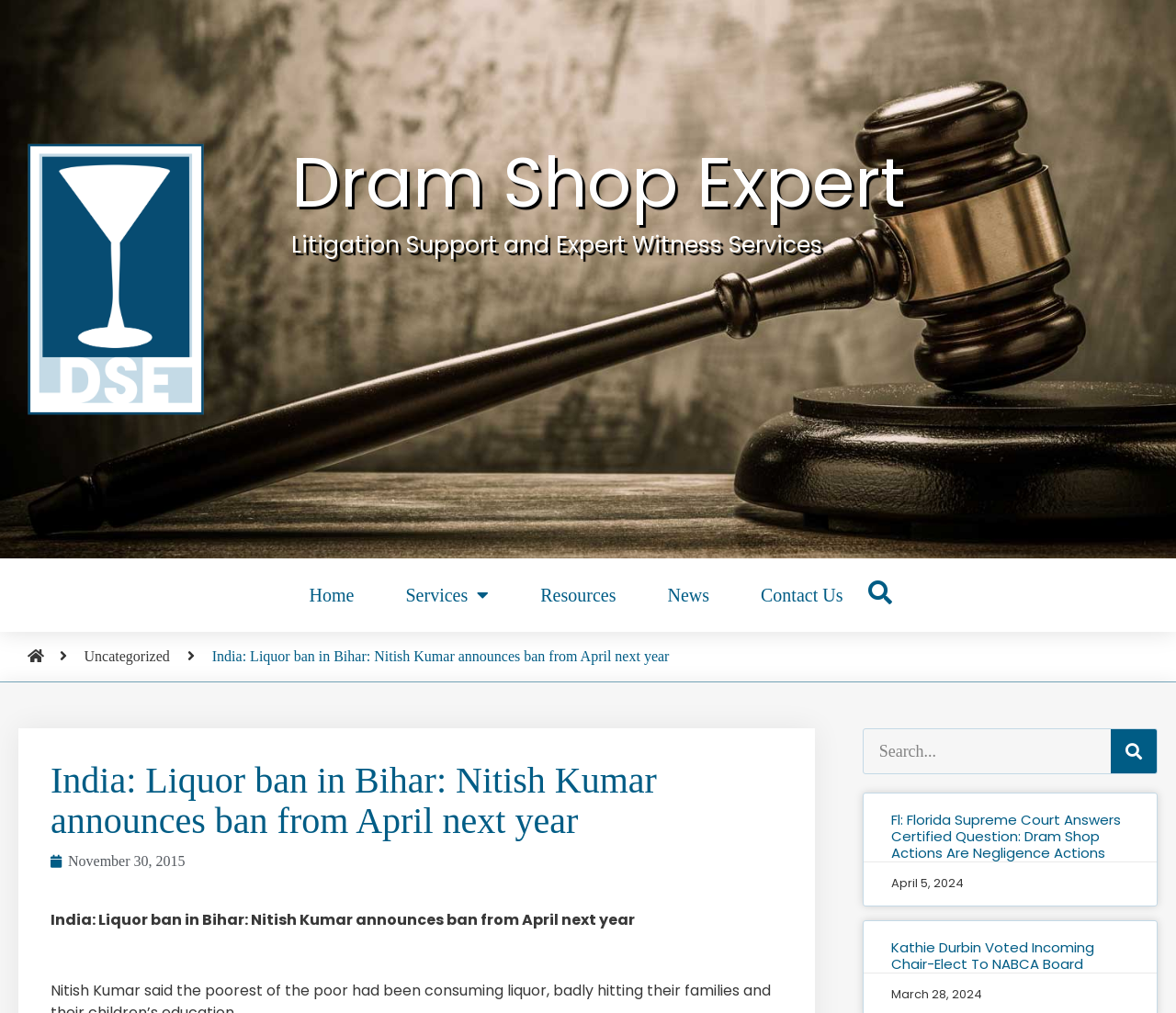What is the name of the website?
Look at the screenshot and give a one-word or phrase answer.

Dram Shop Expert